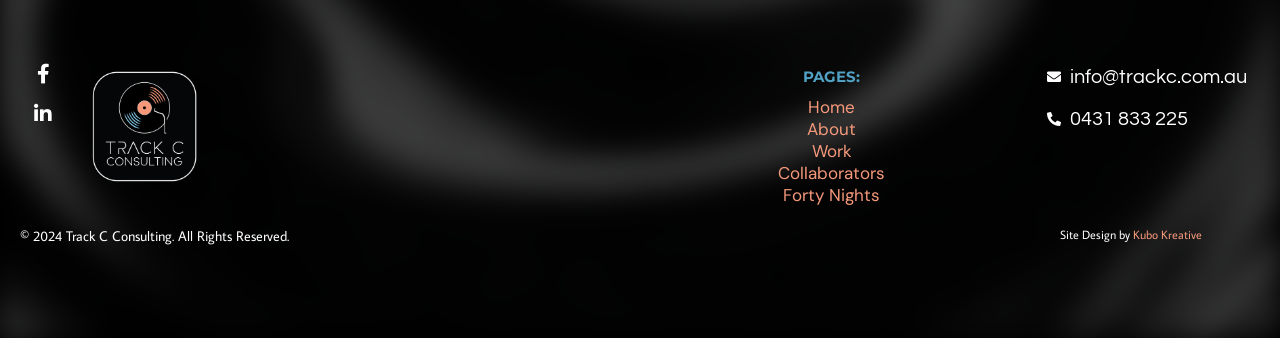Kindly determine the bounding box coordinates for the clickable area to achieve the given instruction: "Contact via email".

[0.818, 0.189, 0.974, 0.266]